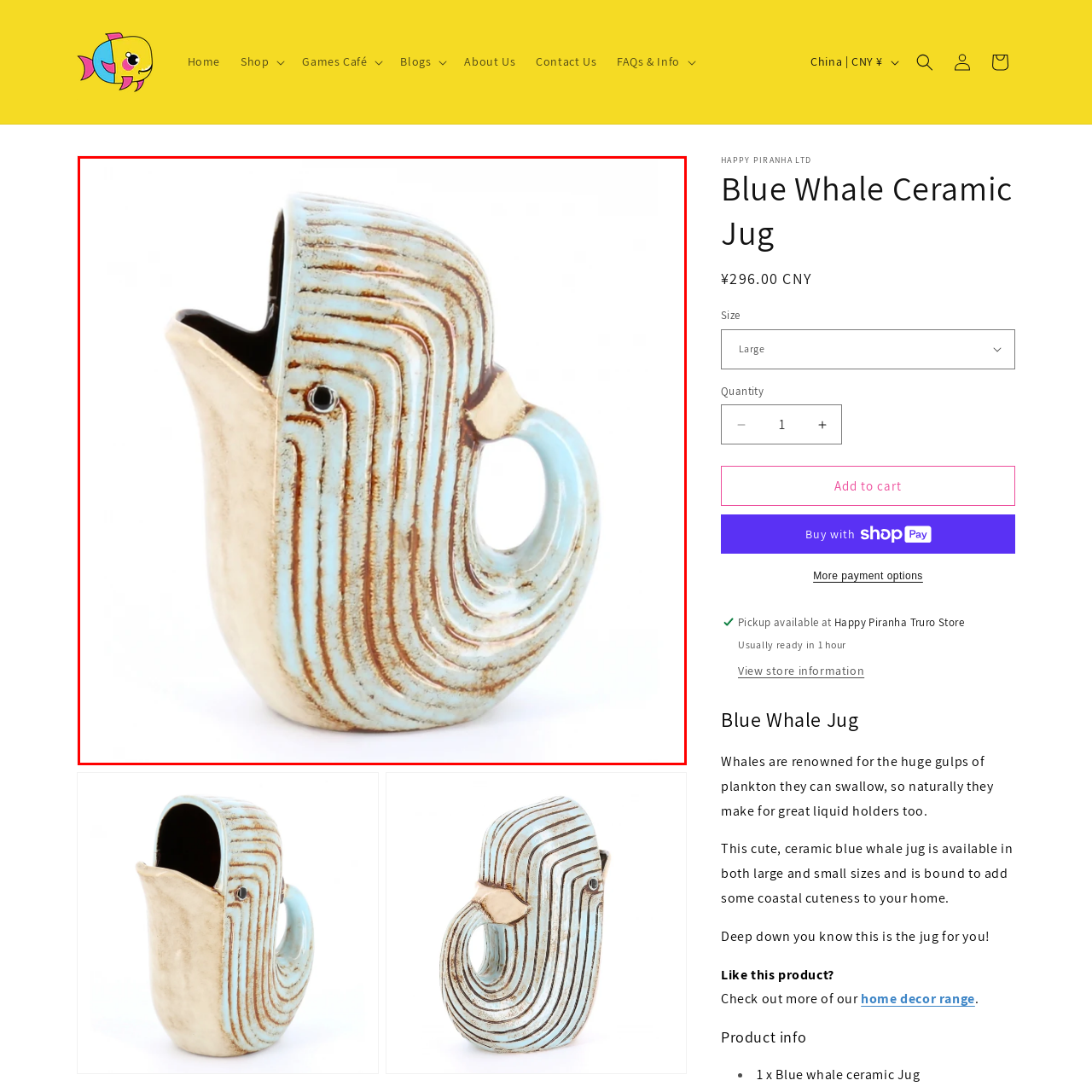Direct your attention to the red-outlined image and answer the question in a word or phrase: What is the color of the glaze on the jug?

Soft blue